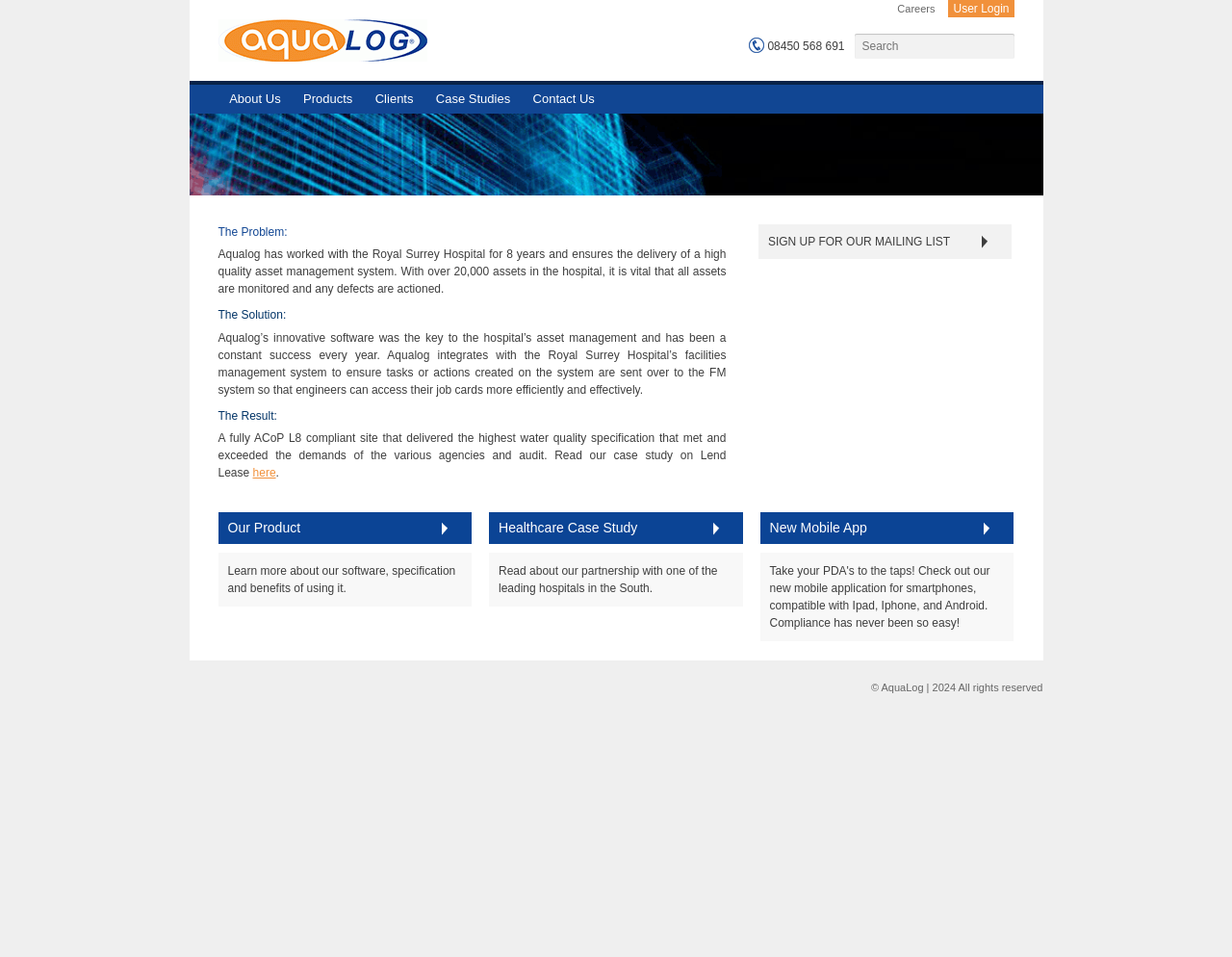Locate the UI element described as follows: "Healthcare Case Study". Return the bounding box coordinates as four float numbers between 0 and 1 in the order [left, top, right, bottom].

[0.405, 0.541, 0.595, 0.563]